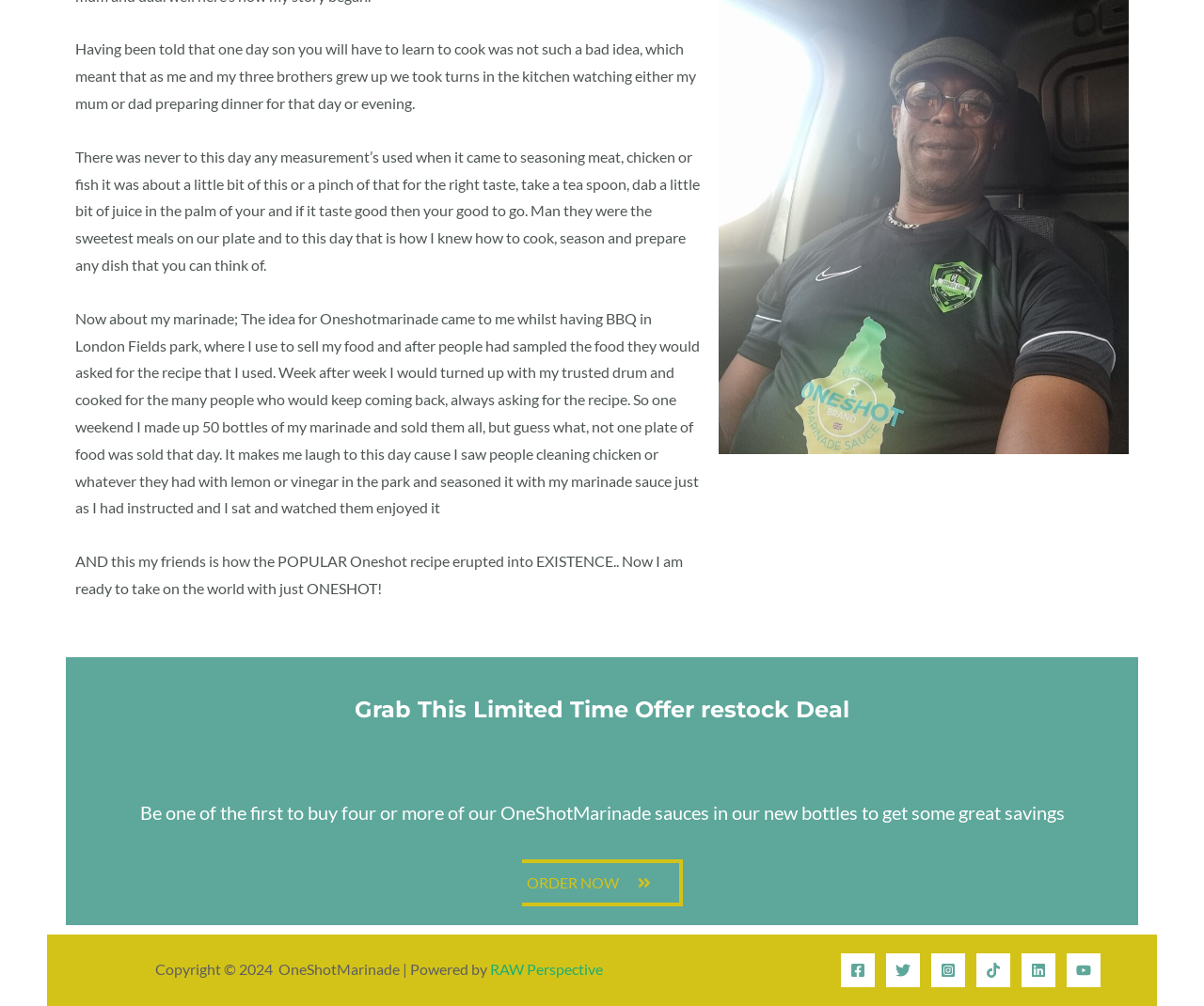Using the image as a reference, answer the following question in as much detail as possible:
What is the limited time offer?

The limited time offer is described in the text as buying four or more of the OneShotMarinade sauces in the new bottles to get some great savings.